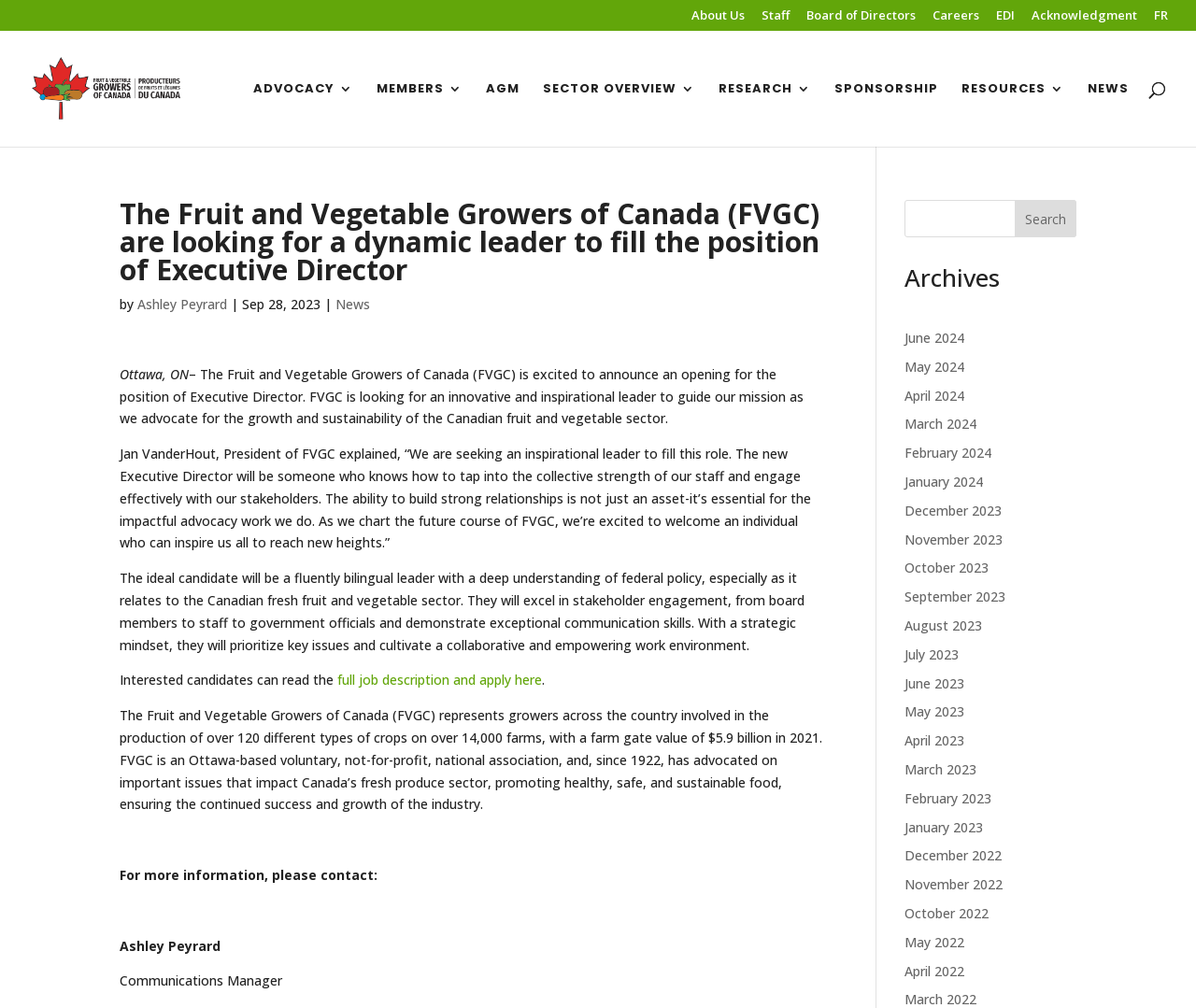Identify the bounding box for the UI element that is described as follows: "February 2023".

[0.756, 0.783, 0.829, 0.801]